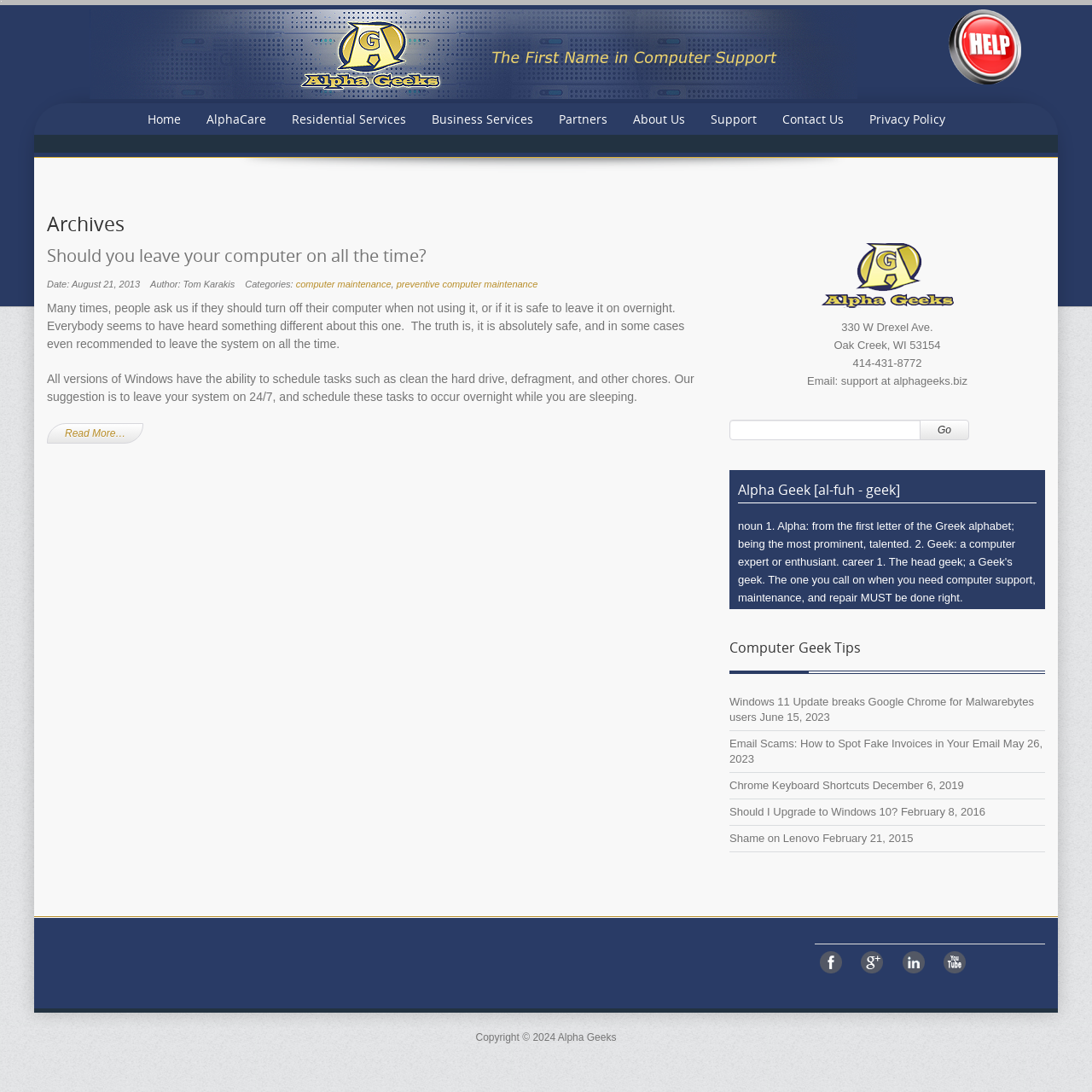What is the purpose of the search box?
Refer to the image and offer an in-depth and detailed answer to the question.

The search box is located in the footer section of the webpage, and it has a 'Go' button next to it. This suggests that the purpose of the search box is to allow users to search for specific content within the website.